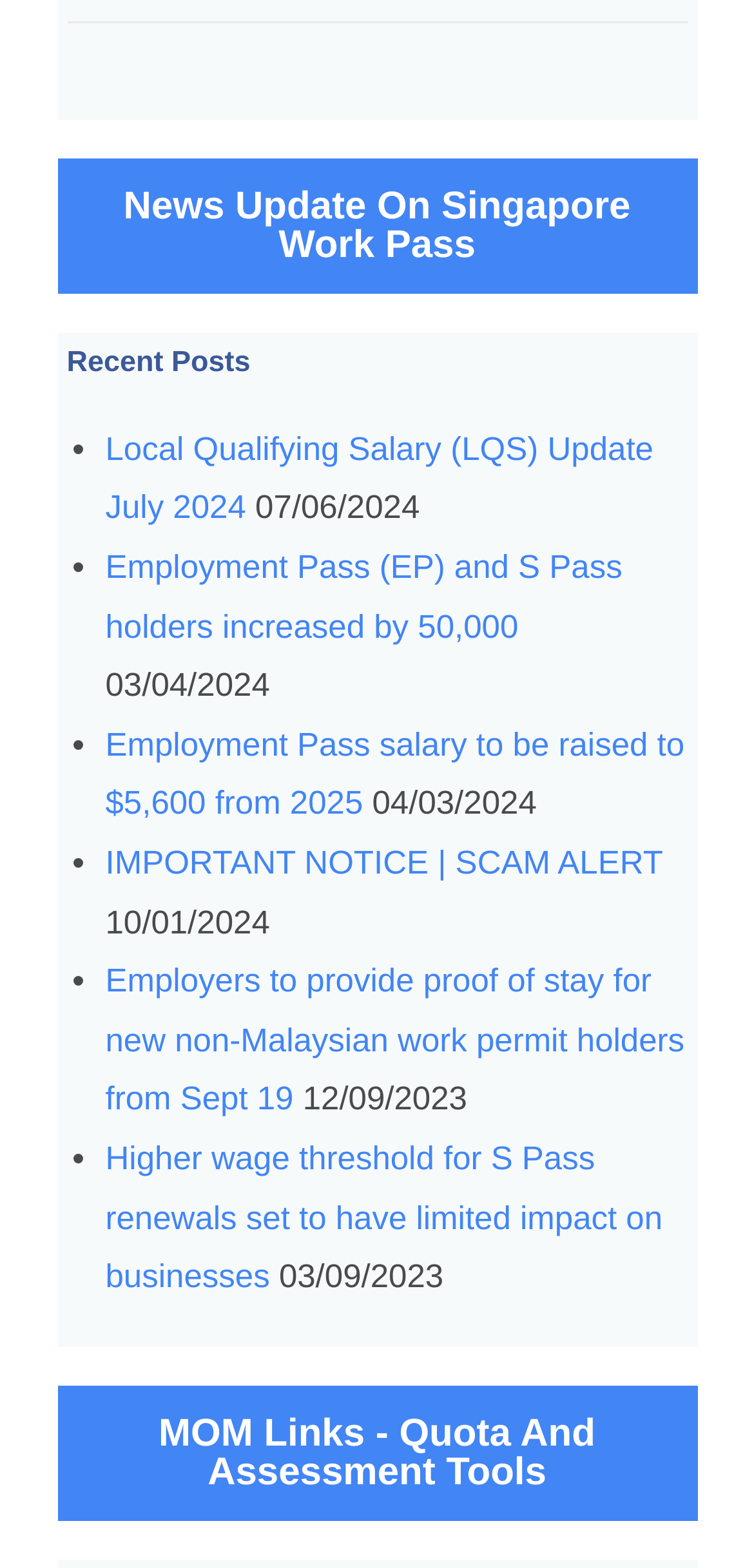What is the title of the section above the news updates?
Kindly answer the question with as much detail as you can.

I looked for a heading element above the list of news updates and found the text 'Recent Posts', which is likely the title of the section.